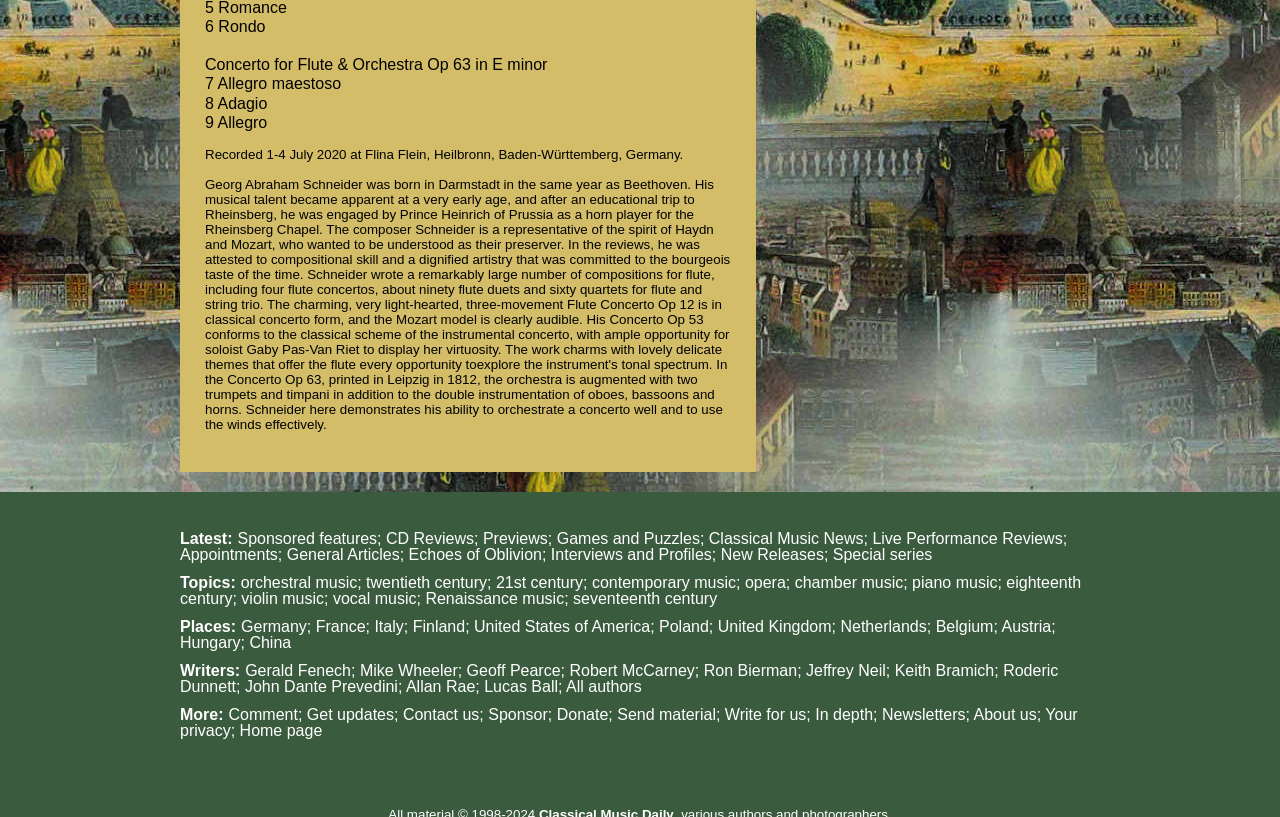Identify the bounding box coordinates necessary to click and complete the given instruction: "Click on 'Darmstadt'".

[0.342, 0.217, 0.391, 0.235]